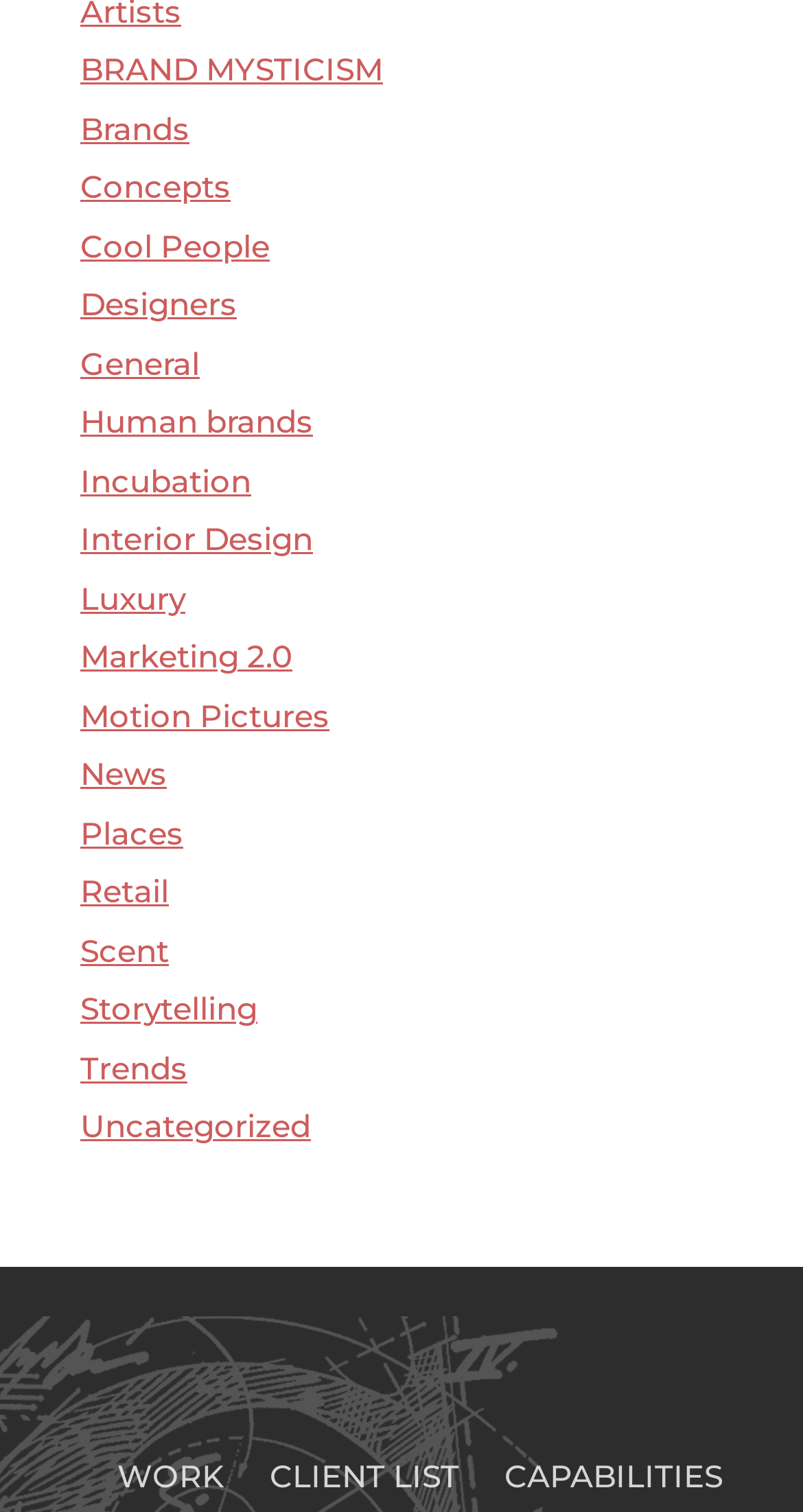Locate the bounding box coordinates of the clickable area to execute the instruction: "Explore the Concepts page". Provide the coordinates as four float numbers between 0 and 1, represented as [left, top, right, bottom].

[0.1, 0.111, 0.287, 0.137]